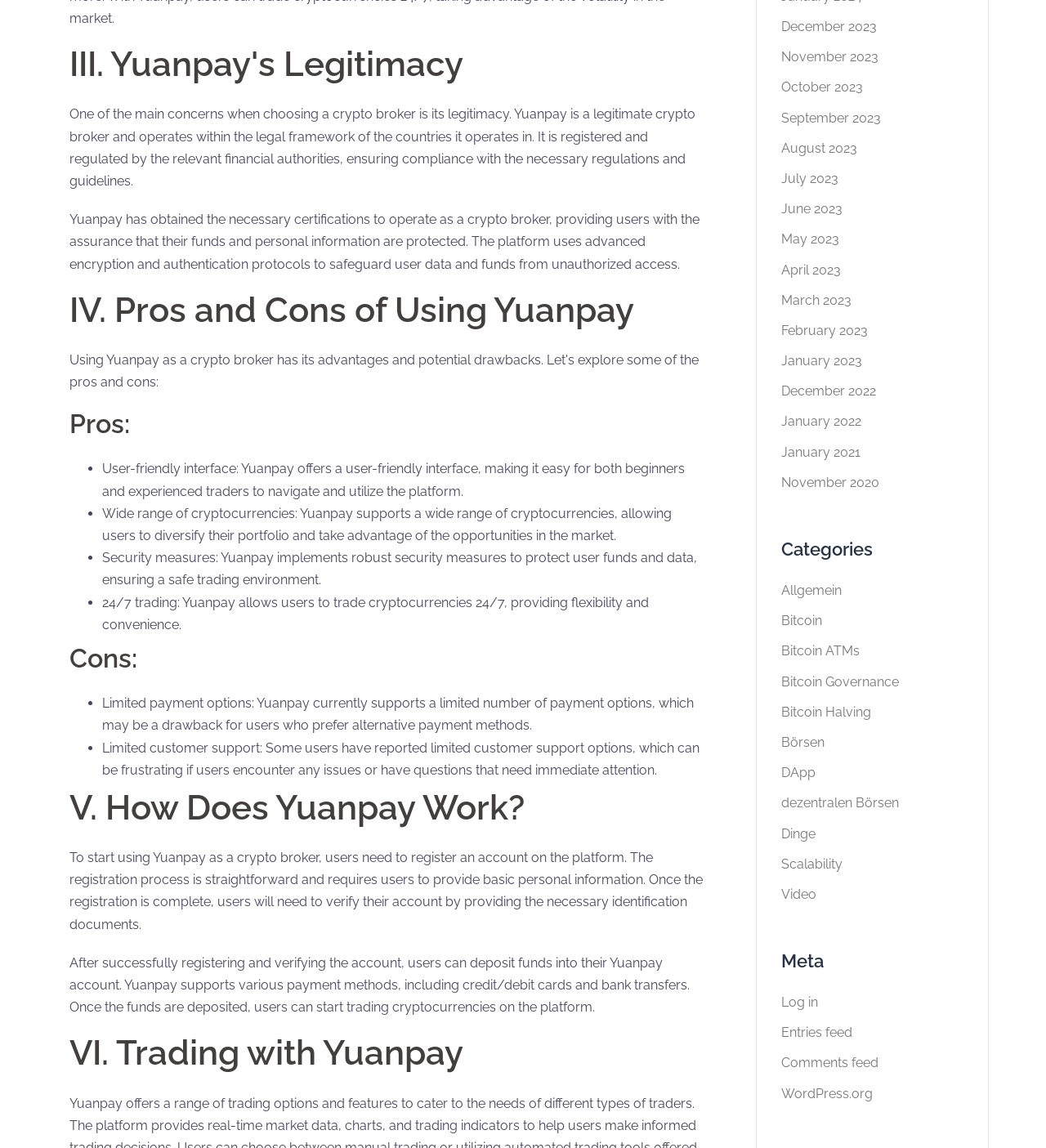How does Yuanpay work?
Refer to the screenshot and deliver a thorough answer to the question presented.

To start using Yuanpay, users need to register an account, verify their account by providing identification documents, deposit funds into their account, and then they can start trading cryptocurrencies on the platform.